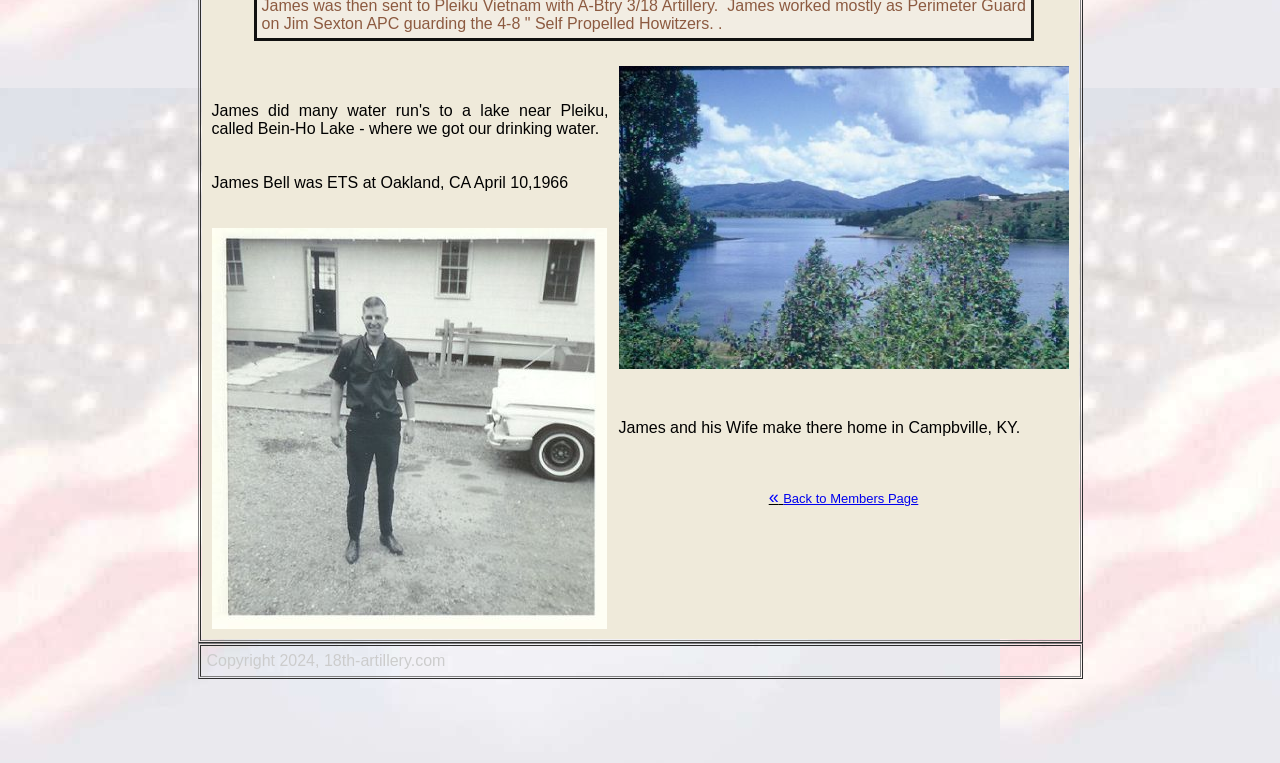Answer the following query with a single word or phrase:
What is James Bell's occupation?

ETS